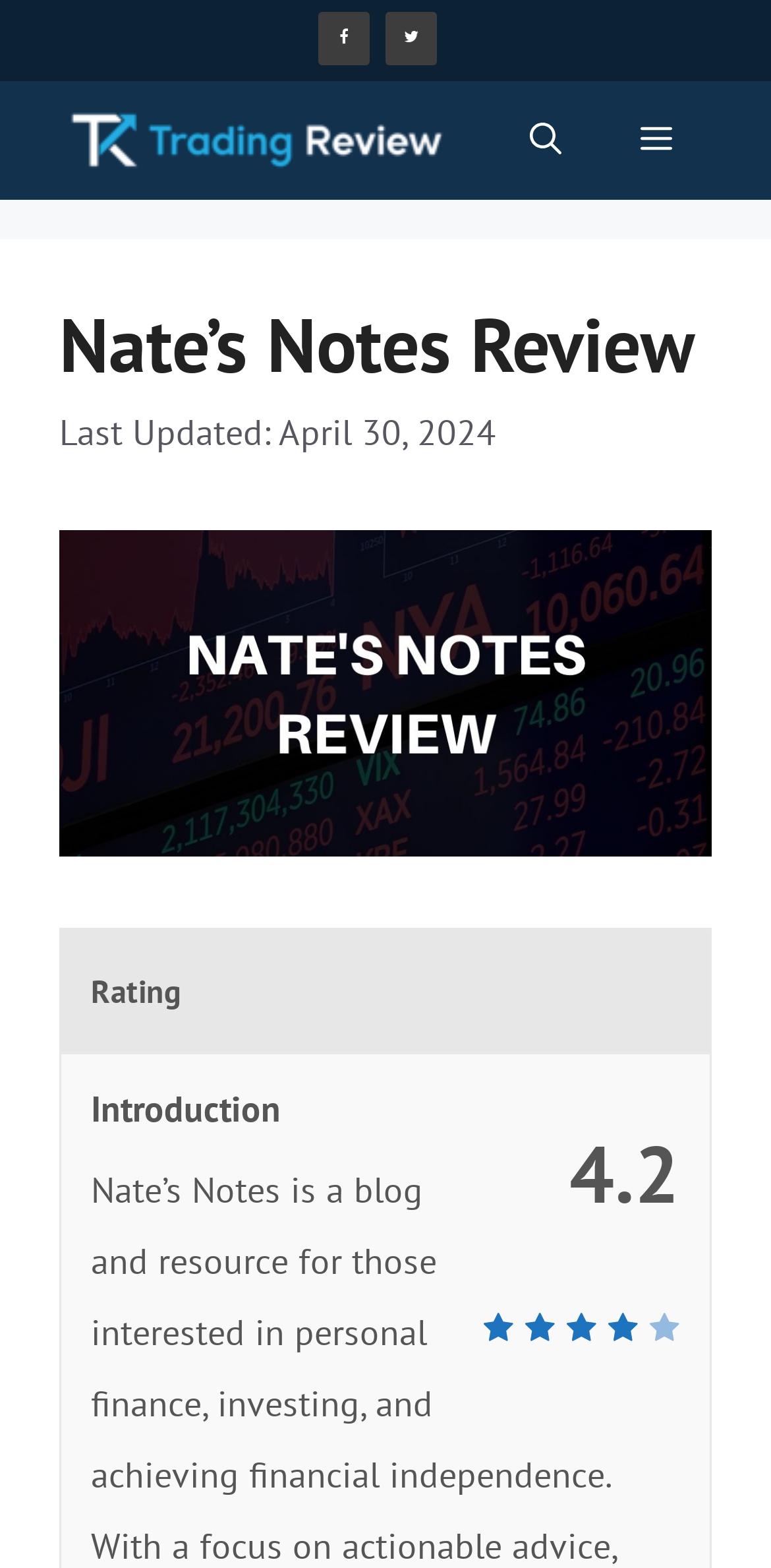Find the bounding box coordinates for the UI element whose description is: "Menu". The coordinates should be four float numbers between 0 and 1, in the format [left, top, right, bottom].

[0.779, 0.064, 0.923, 0.114]